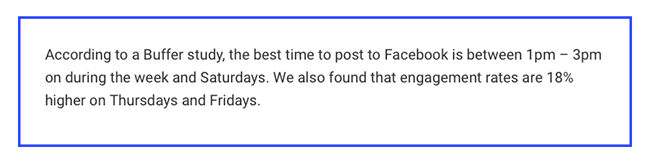On which days do engagement rates significantly improve?
Utilize the image to construct a detailed and well-explained answer.

The image highlights that engagement rates rise by 18% on Thursdays and Fridays, making these days particularly important for social media strategists and content creators.